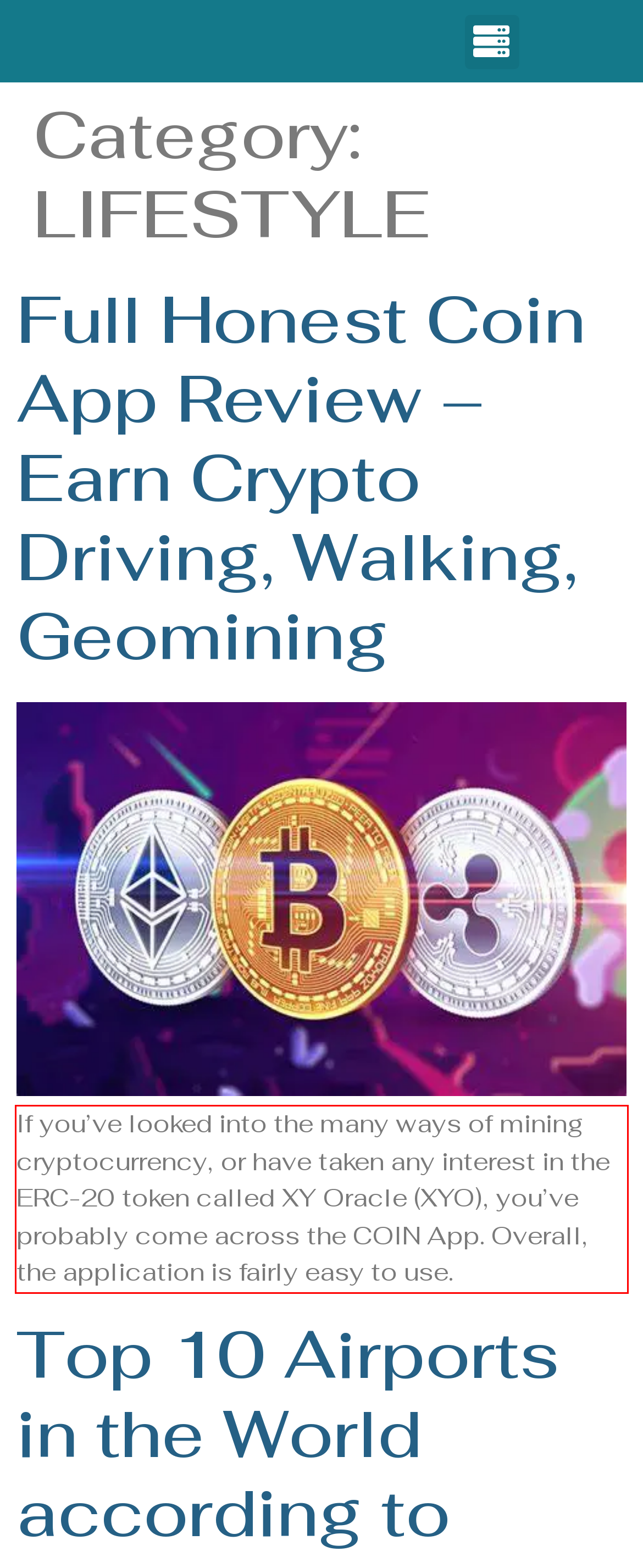Perform OCR on the text inside the red-bordered box in the provided screenshot and output the content.

If you’ve looked into the many ways of mining cryptocurrency, or have taken any interest in the ERC-20 token called XY Oracle (XYO), you’ve probably come across the COIN App. Overall, the application is fairly easy to use.